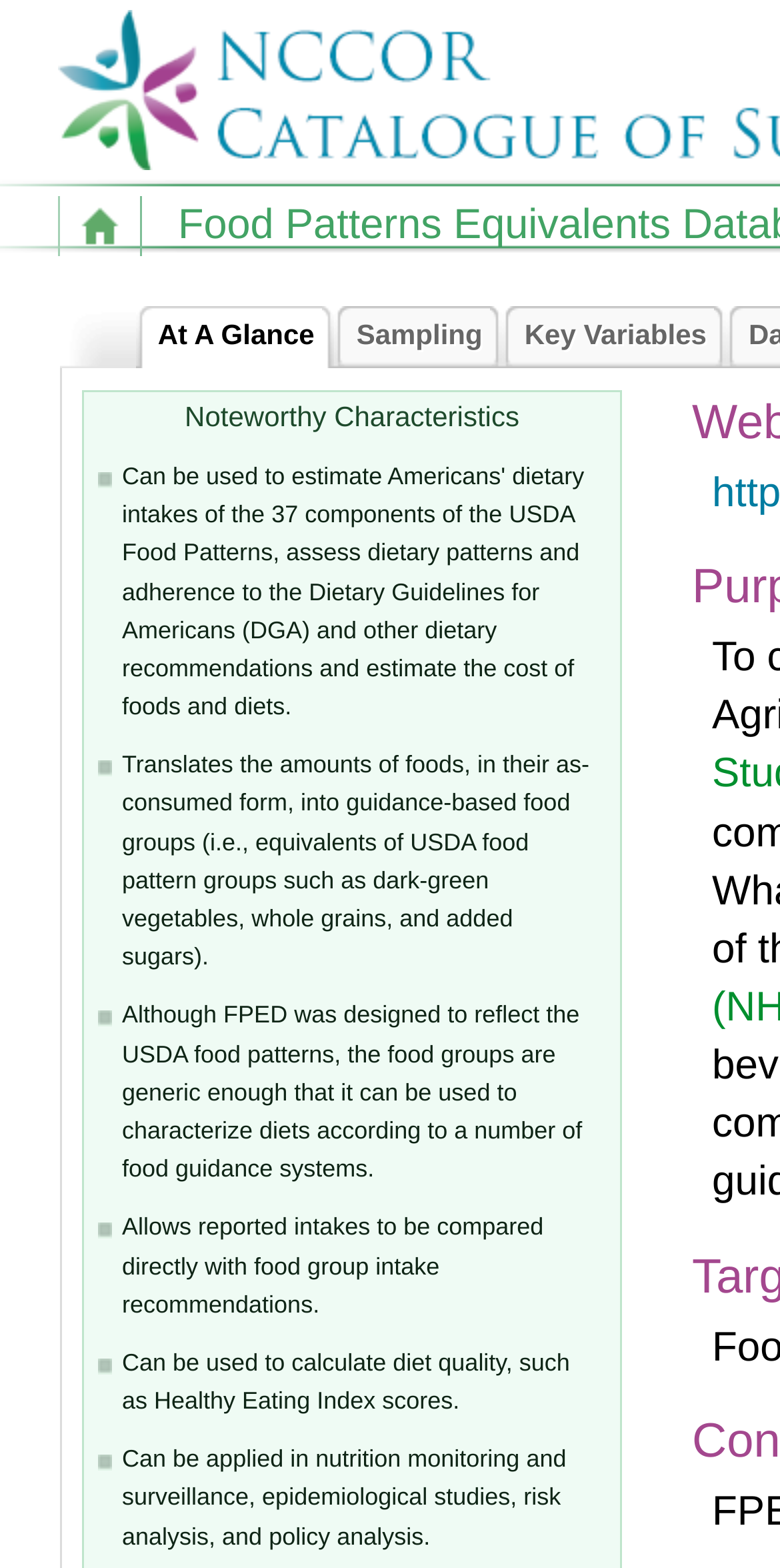Please give a short response to the question using one word or a phrase:
What is the purpose of FPED?

To translate food amounts into guidance-based food groups